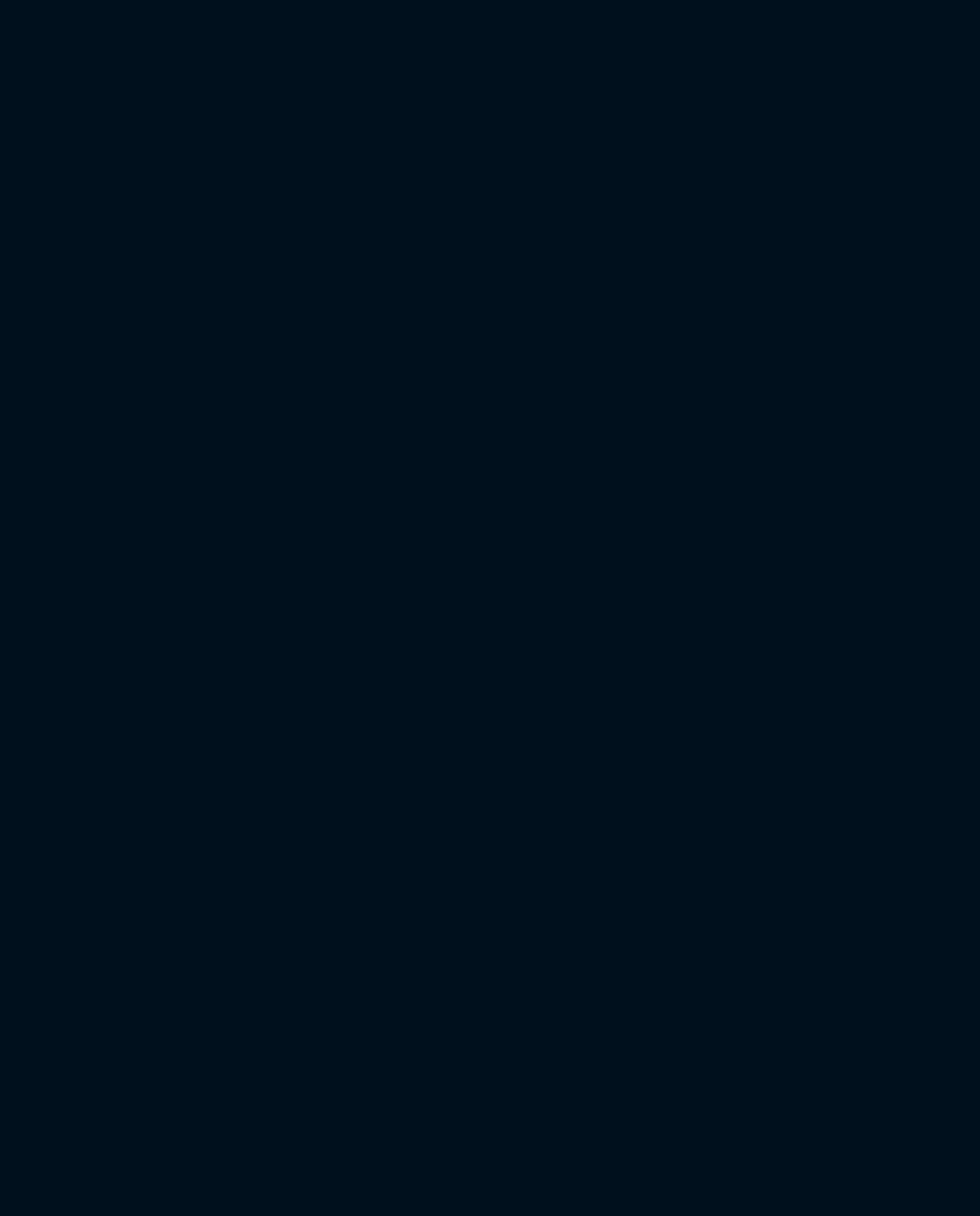Identify the bounding box coordinates of the region that needs to be clicked to carry out this instruction: "Click the 'Home' link". Provide these coordinates as four float numbers ranging from 0 to 1, i.e., [left, top, right, bottom].

[0.264, 0.834, 0.296, 0.857]